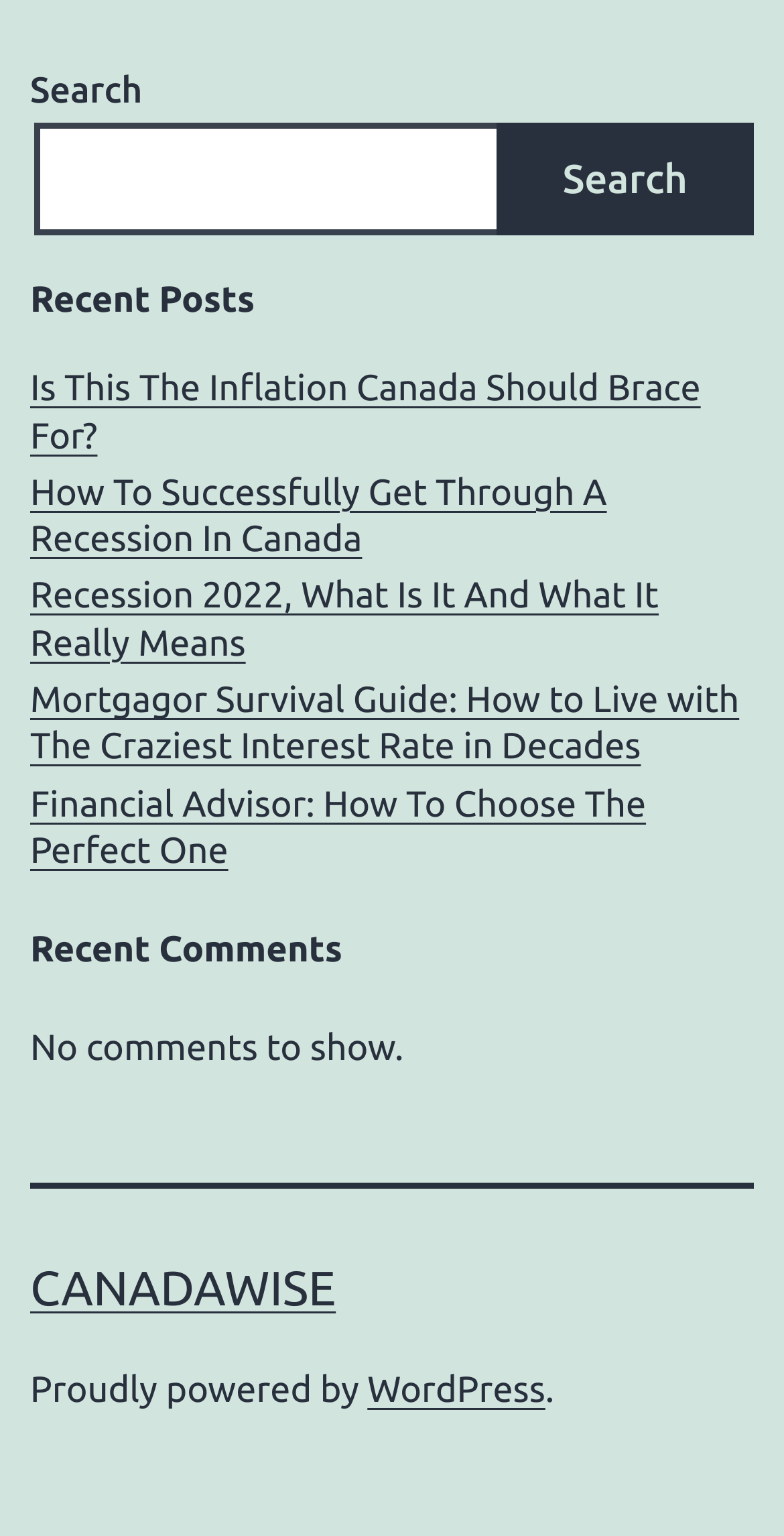Please predict the bounding box coordinates of the element's region where a click is necessary to complete the following instruction: "Explore fleet options". The coordinates should be represented by four float numbers between 0 and 1, i.e., [left, top, right, bottom].

None